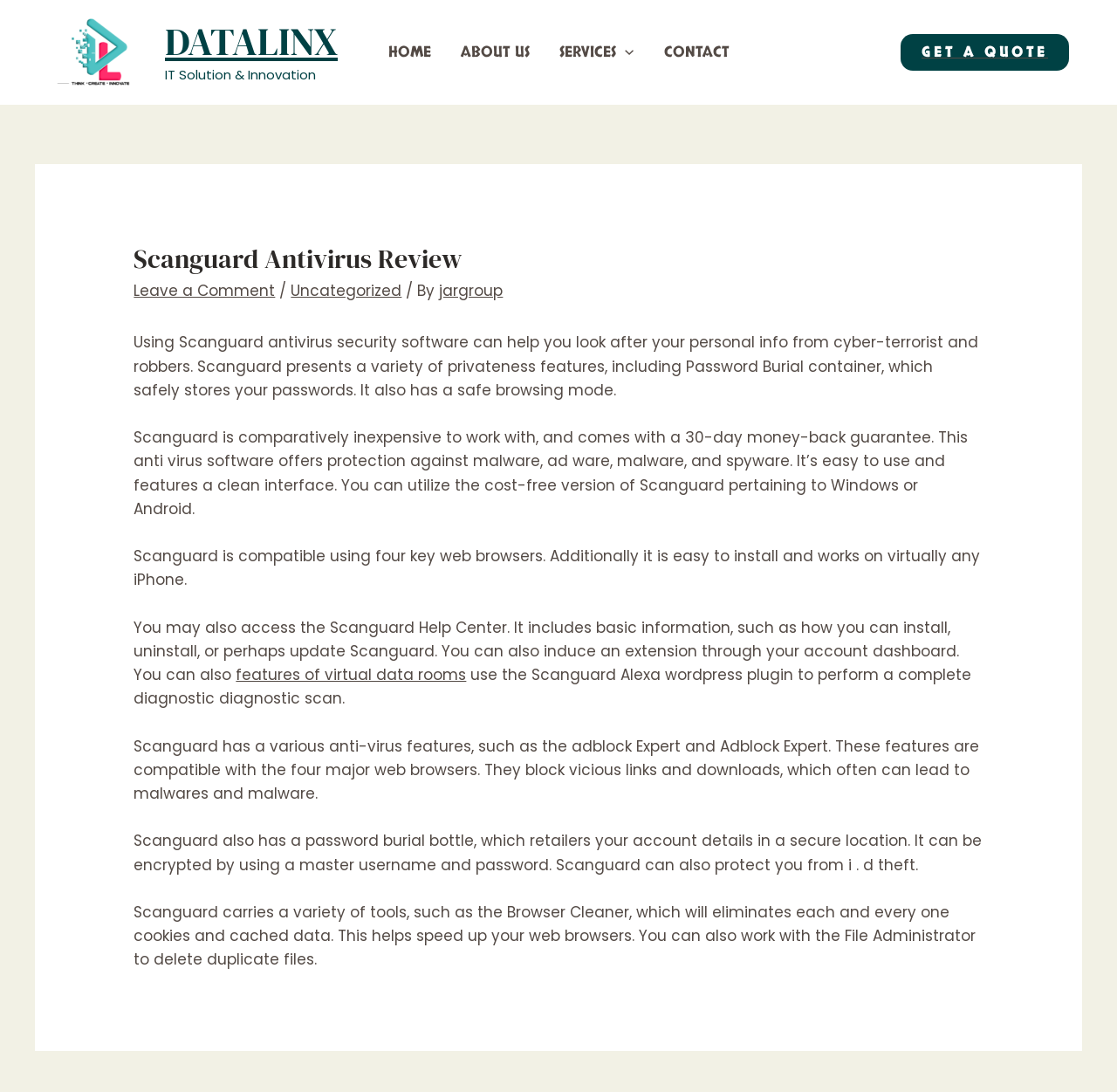Find the bounding box coordinates for the area that must be clicked to perform this action: "Click on the 'HOME' link".

[0.335, 0.0, 0.4, 0.096]